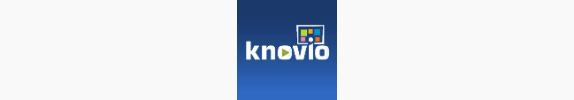Explain what is happening in the image with elaborate details.

The image features the logo of Knovio, a web-based application dedicated to enhancing presentations and educational experiences. The logo displays the word "knovio" in a modern, rounded font, with the lowercase letters creating a friendly and approachable vibe. The design incorporates a stylized graphic element resembling a colorful presentation slide or video window, positioned to the right of the text. This logo is set against a blue gradient background, which transitions from deep blue at the top to a lighter shade toward the bottom, conveying professionalism and creativity. Knovio is positioned as a tool for educators and students, enabling video-led teaching and interactive multimedia presentations.